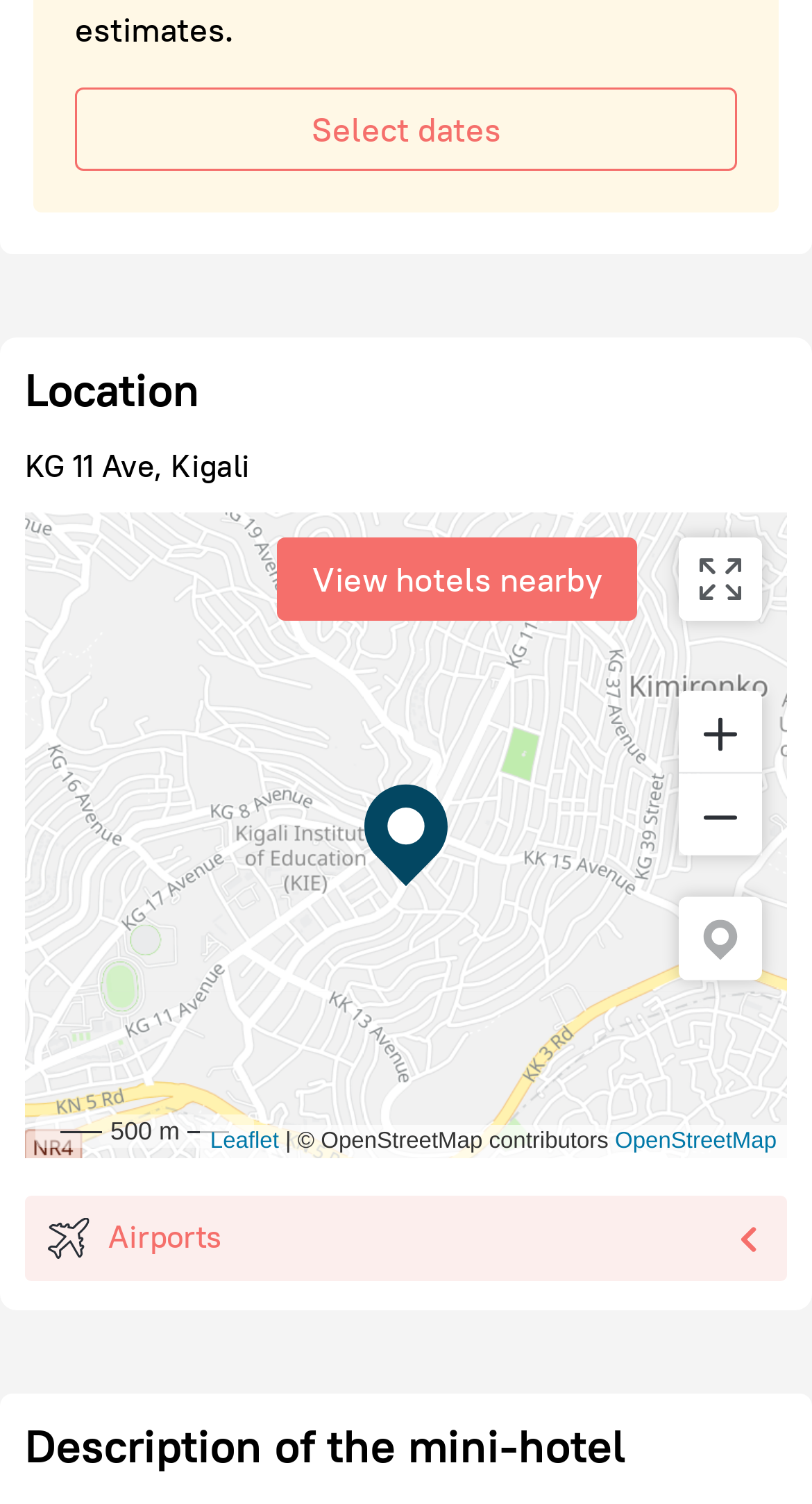Locate the bounding box coordinates of the UI element described by: "Select dates". The bounding box coordinates should consist of four float numbers between 0 and 1, i.e., [left, top, right, bottom].

[0.092, 0.057, 0.908, 0.113]